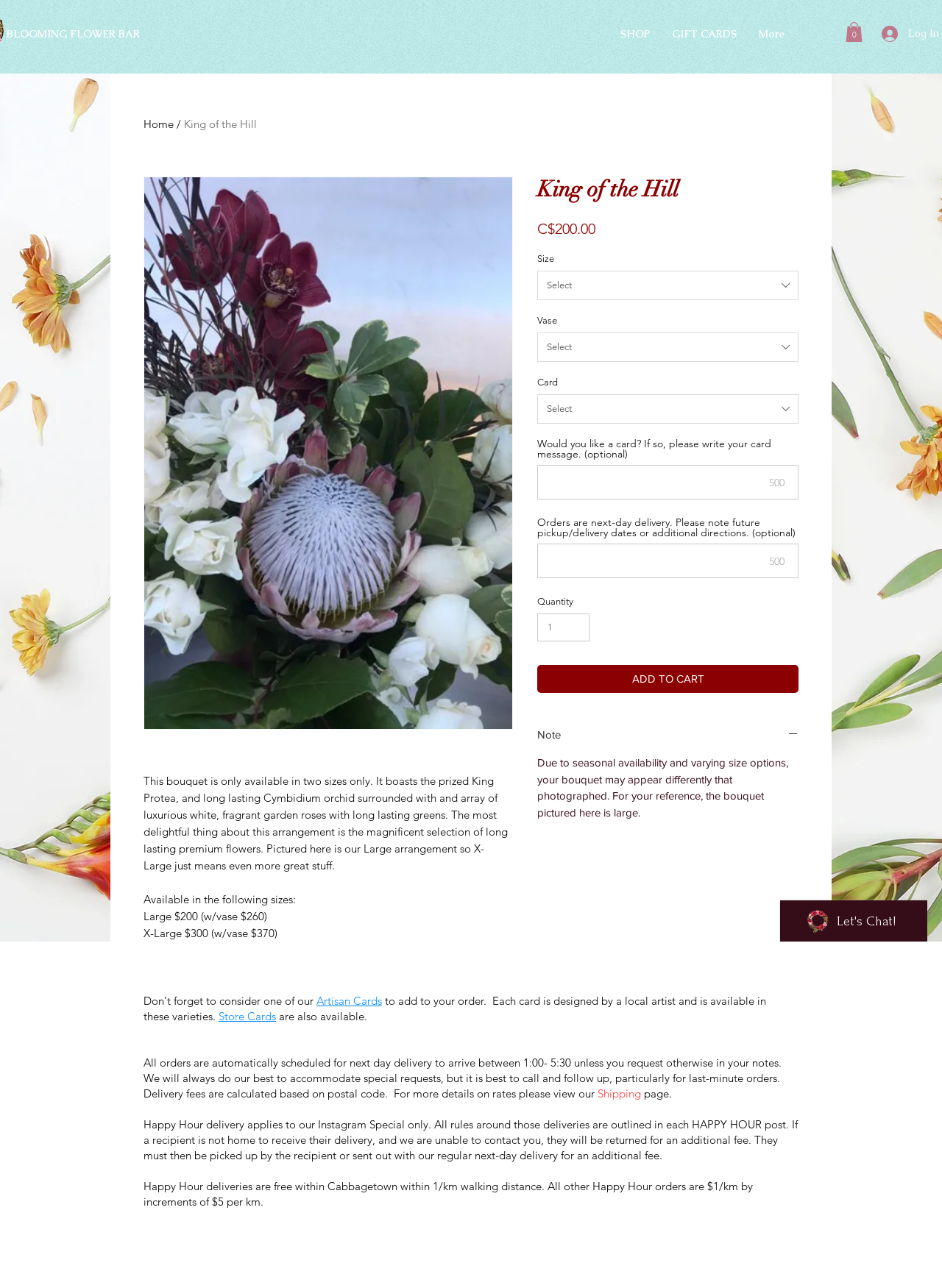Please determine the bounding box coordinates of the element's region to click in order to carry out the following instruction: "Write a message in the card textbox". The coordinates should be four float numbers between 0 and 1, i.e., [left, top, right, bottom].

[0.57, 0.361, 0.848, 0.388]